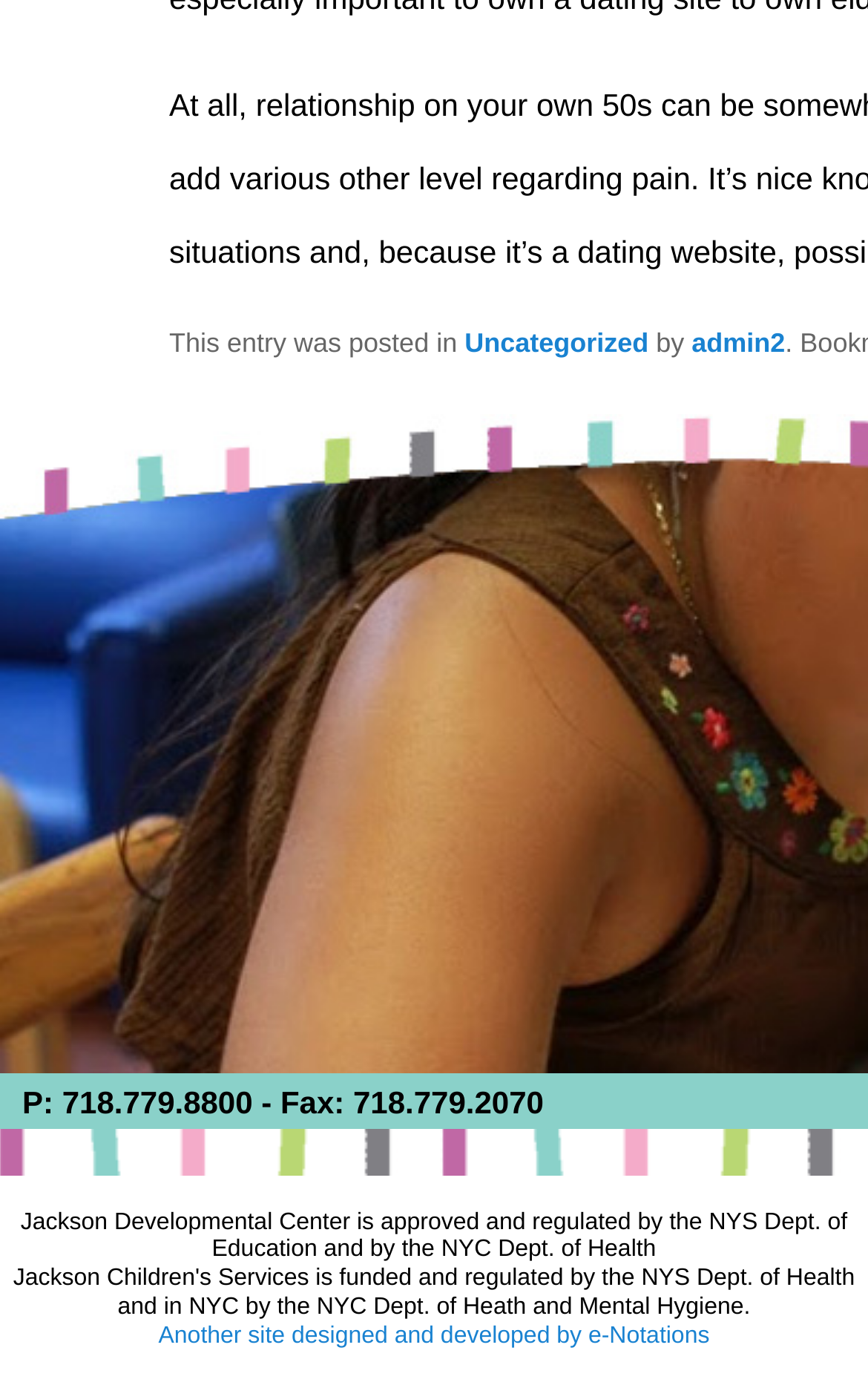Examine the image carefully and respond to the question with a detailed answer: 
What category is the latest article posted in?

I found the answer by looking at the link element that says 'Uncategorized' which is located at the top of the page.